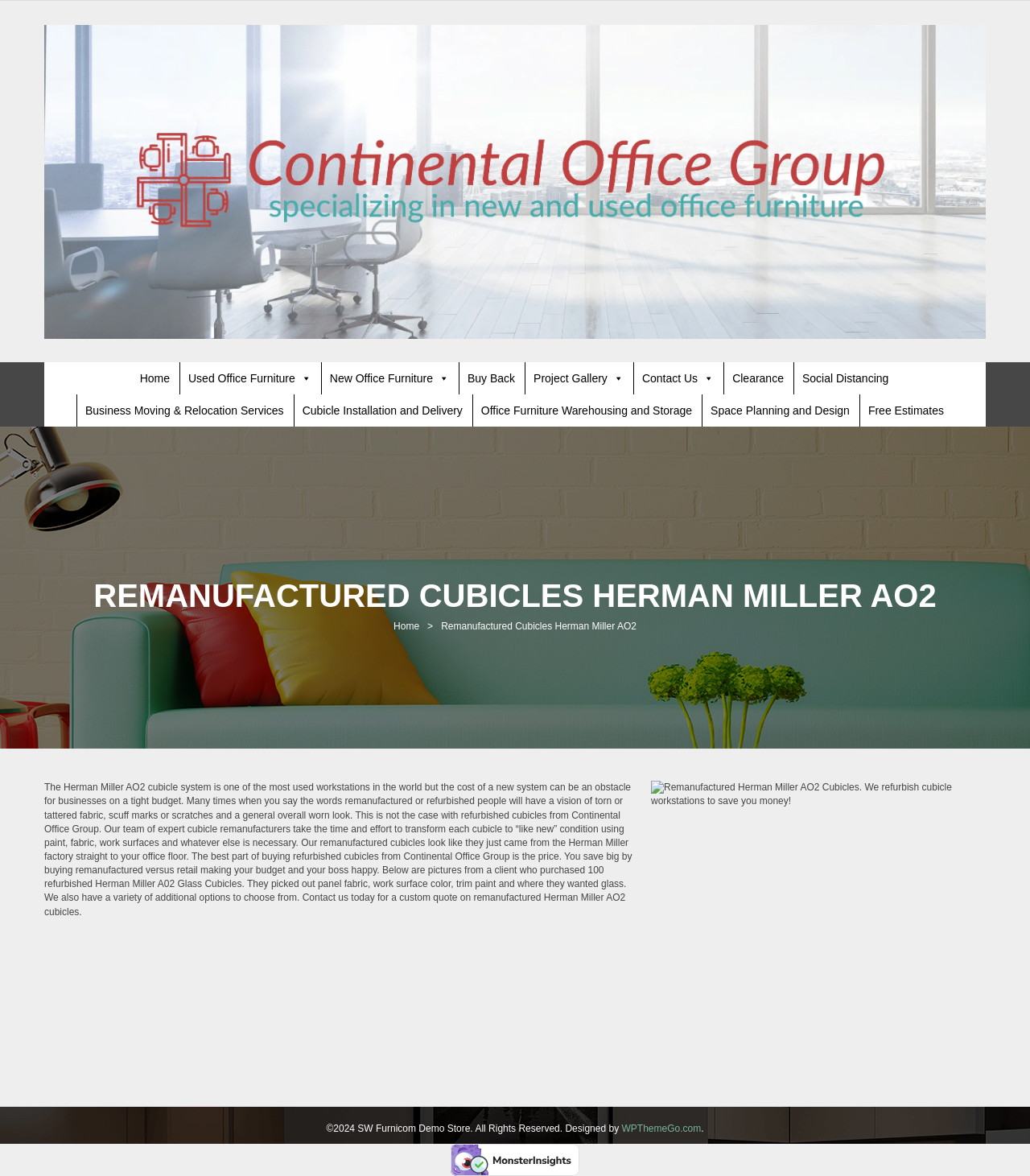Locate the bounding box of the UI element described by: "Office Furniture Warehousing and Storage" in the given webpage screenshot.

[0.459, 0.335, 0.68, 0.363]